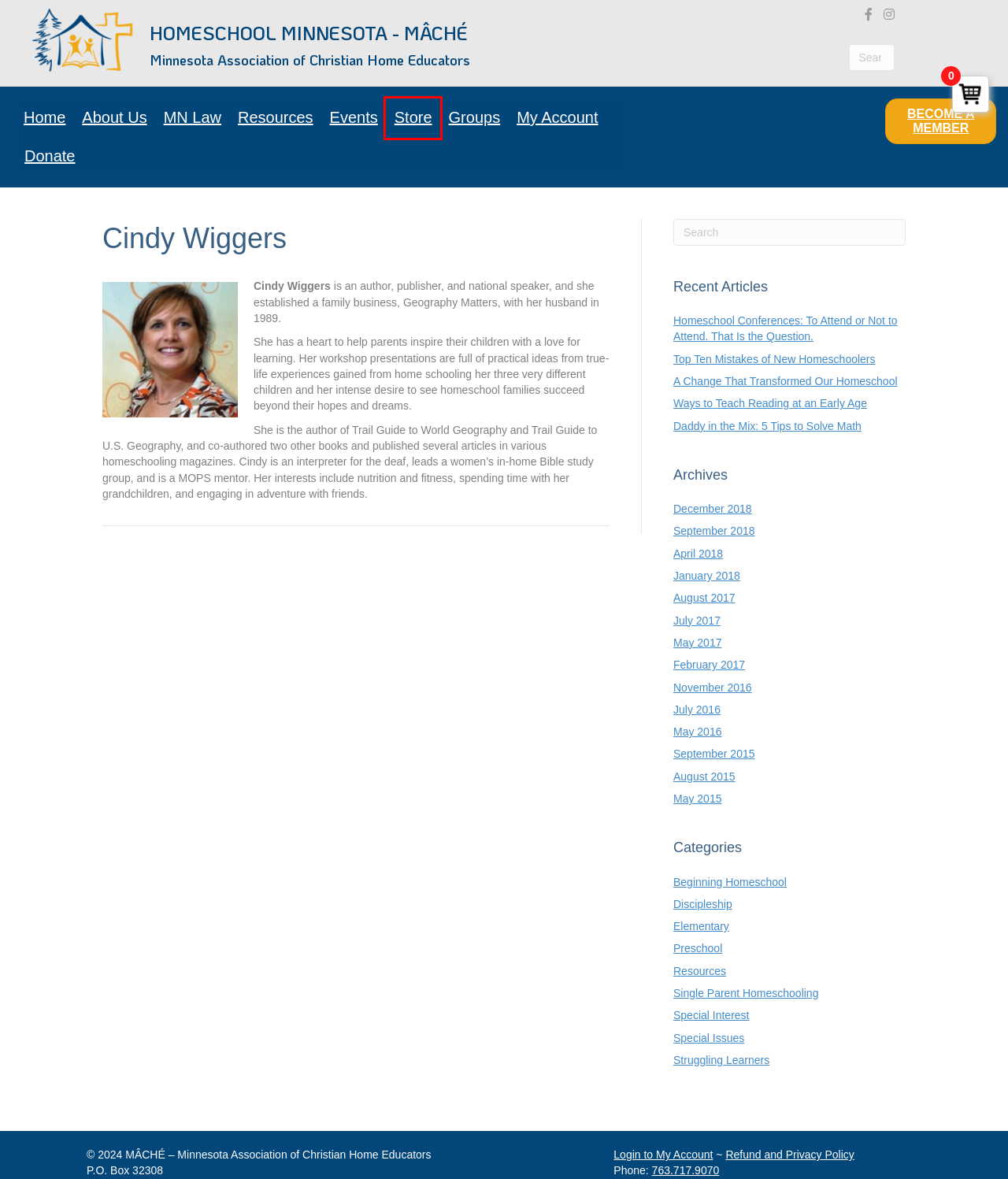Examine the screenshot of the webpage, noting the red bounding box around a UI element. Pick the webpage description that best matches the new page after the element in the red bounding box is clicked. Here are the candidates:
A. A Change That Transformed Our Homeschool - MACHE - Minnesota Association of Christian Home Educators
B. Products Archive - MACHE - Minnesota Association of Christian Home Educators
C. Discipleship Archives - MACHE - Minnesota Association of Christian Home Educators
D. MN Law - MACHE - Minnesota Association of Christian Home Educators
E. My Account - MACHE - Minnesota Association of Christian Home Educators
F. Special Issues Archives - MACHE - Minnesota Association of Christian Home Educators
G. September 2015 - MACHE - Minnesota Association of Christian Home Educators
H. July 2016 - MACHE - Minnesota Association of Christian Home Educators

B